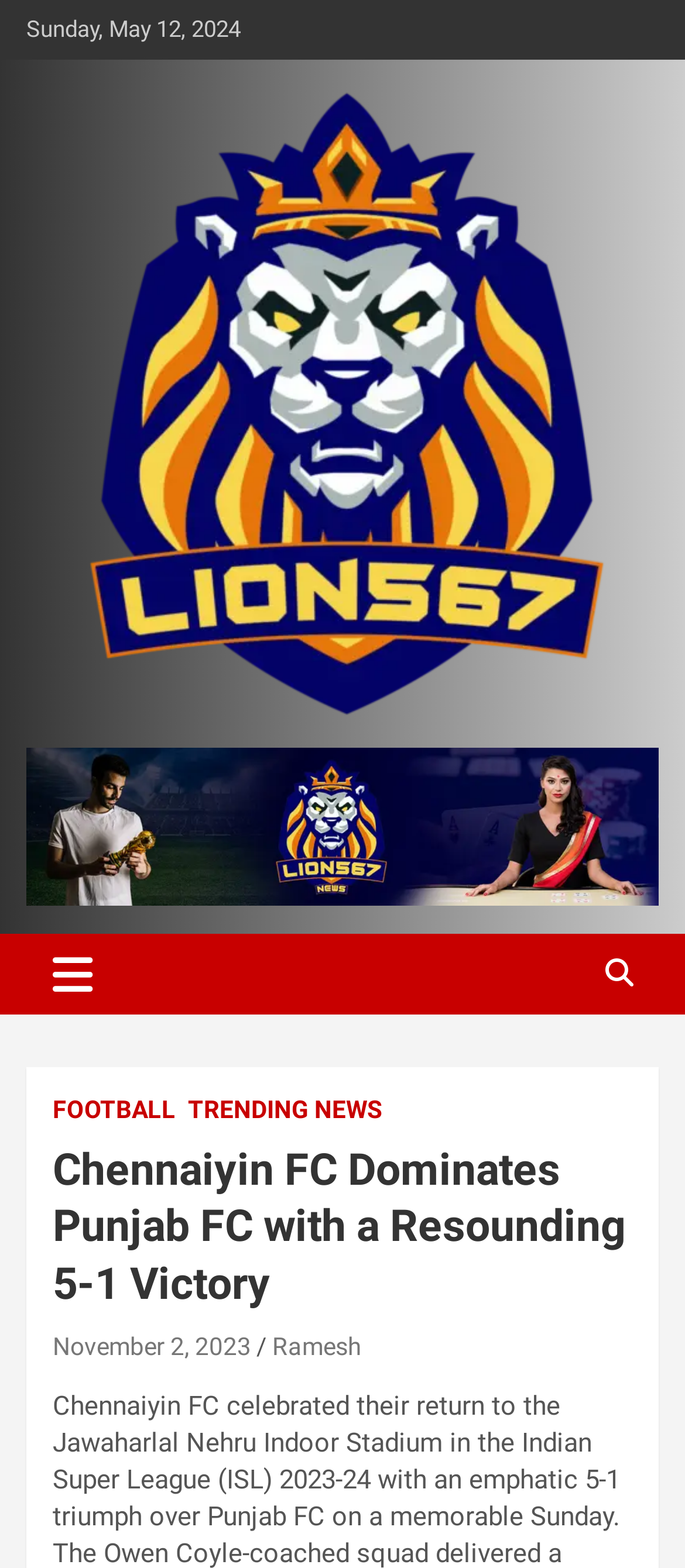Give the bounding box coordinates for this UI element: "alt="Southern Sages Pvt. Ltd."". The coordinates should be four float numbers between 0 and 1, arranged as [left, top, right, bottom].

None